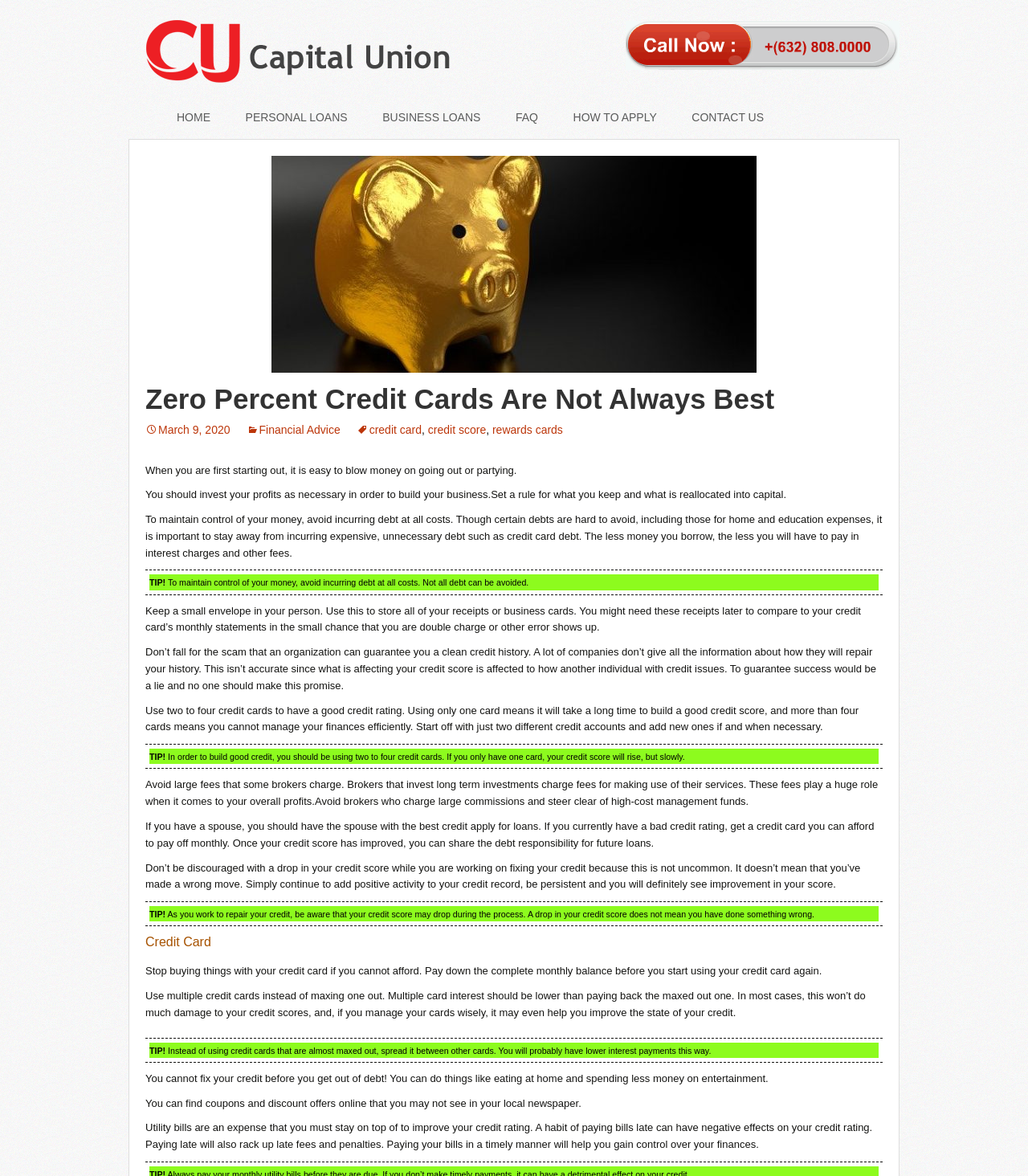Can you specify the bounding box coordinates for the region that should be clicked to fulfill this instruction: "Click on PERSONAL LOANS".

[0.223, 0.087, 0.354, 0.112]